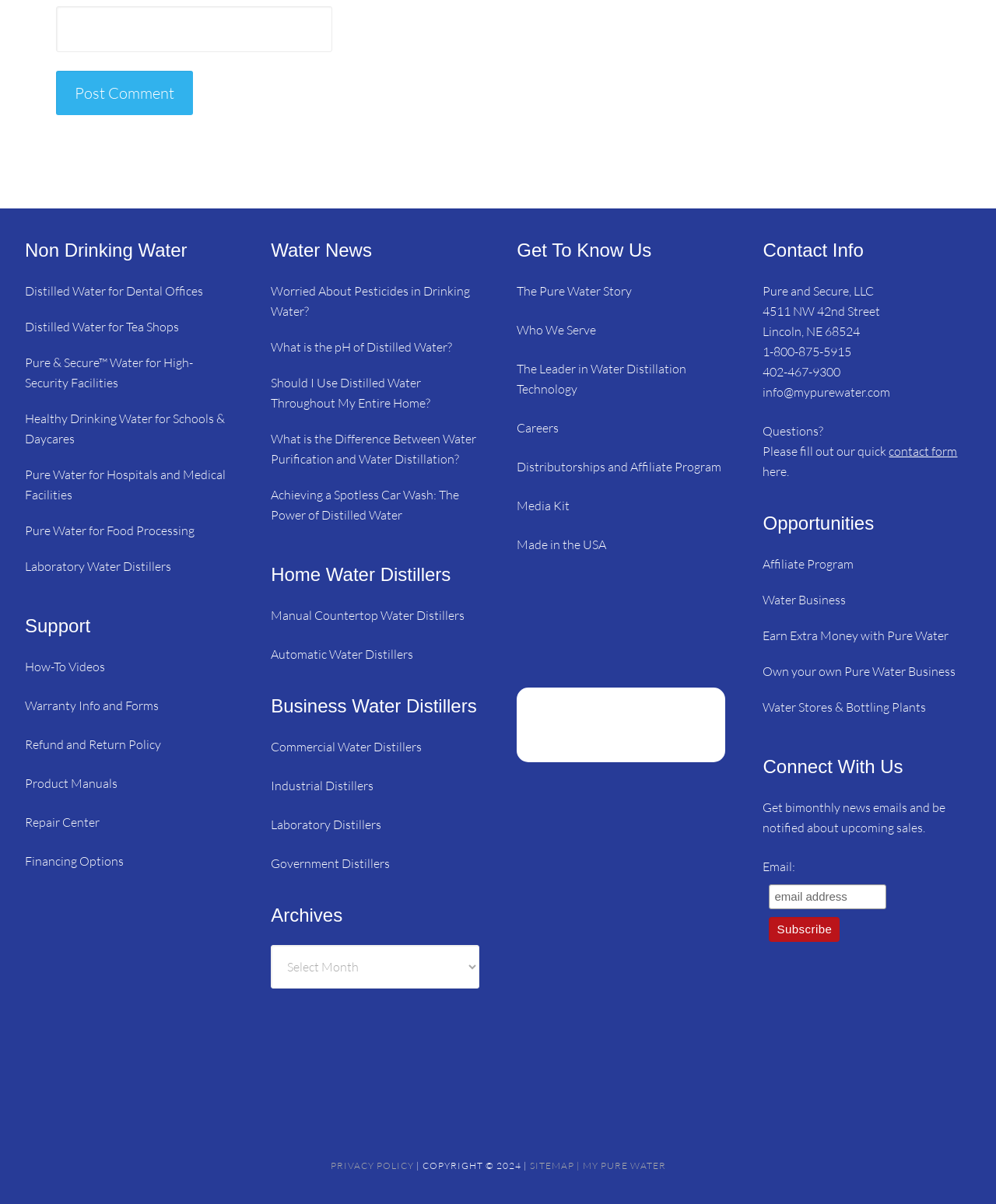Determine the bounding box coordinates for the UI element described. Format the coordinates as (top-left x, top-left y, bottom-right x, bottom-right y) and ensure all values are between 0 and 1. Element description: Careers

[0.519, 0.349, 0.561, 0.362]